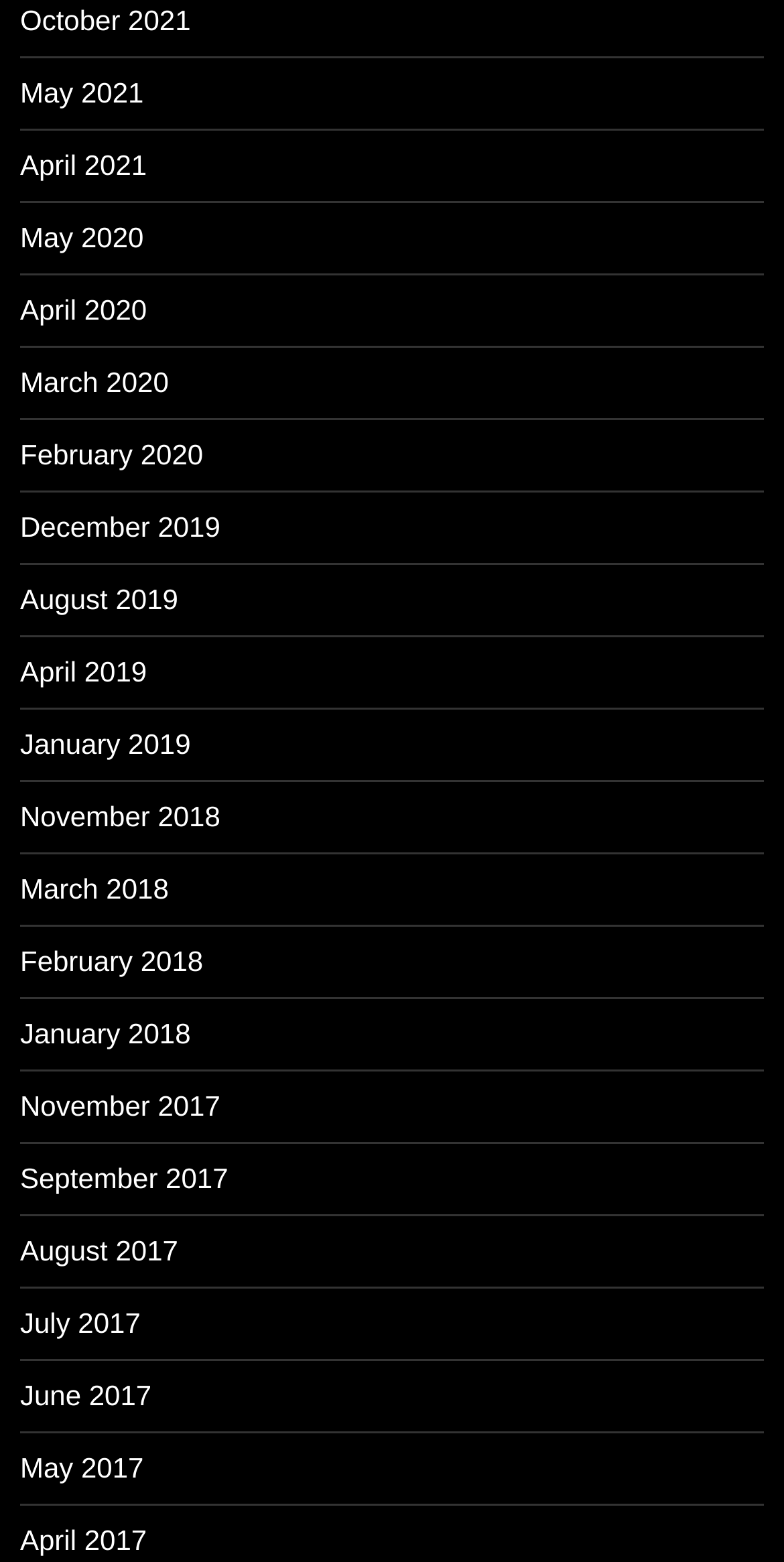Find the bounding box coordinates of the clickable element required to execute the following instruction: "View August 2017". Provide the coordinates as four float numbers between 0 and 1, i.e., [left, top, right, bottom].

[0.026, 0.79, 0.227, 0.811]